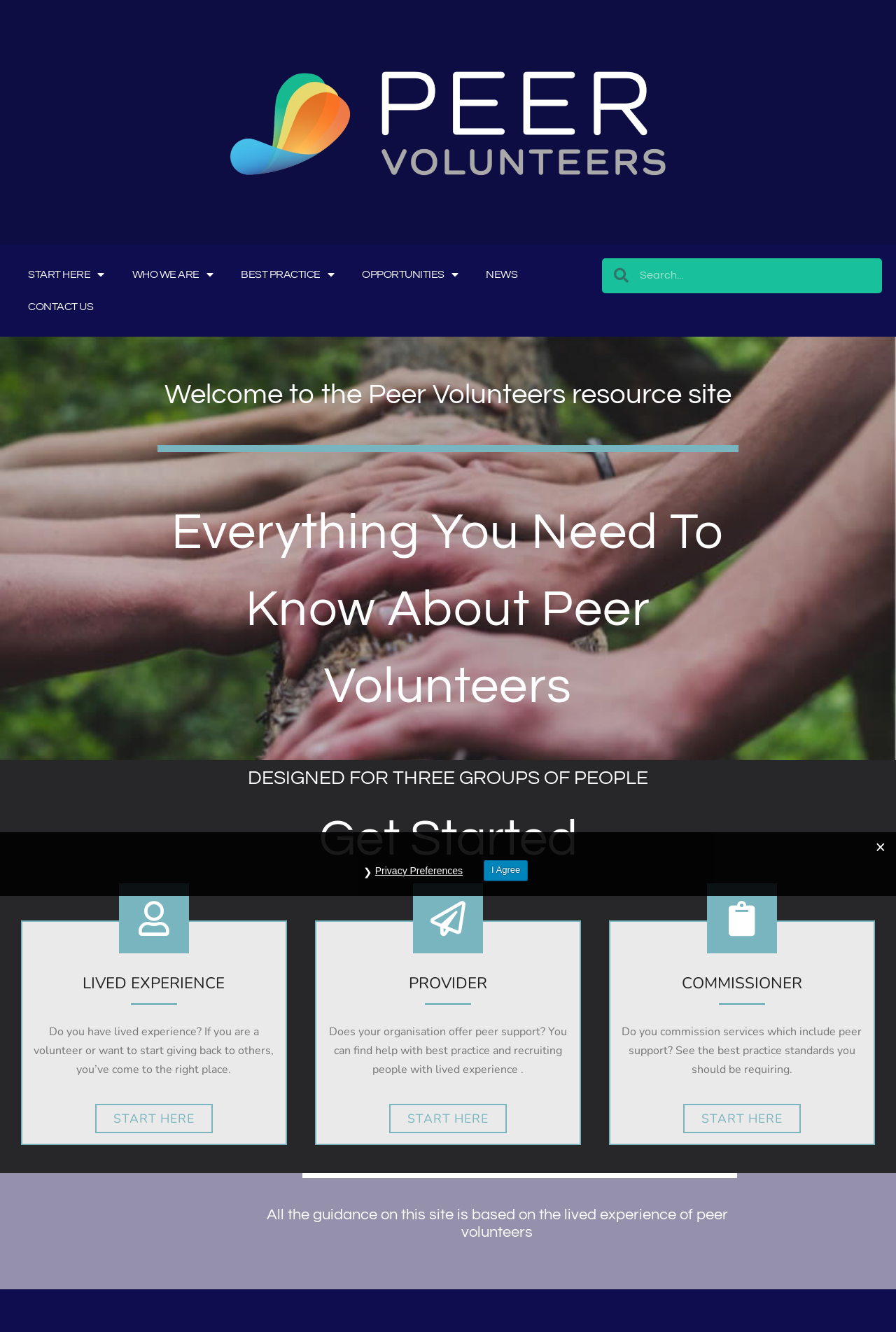What is the first step for someone with lived experience?
Using the information from the image, give a concise answer in one word or a short phrase.

Start here